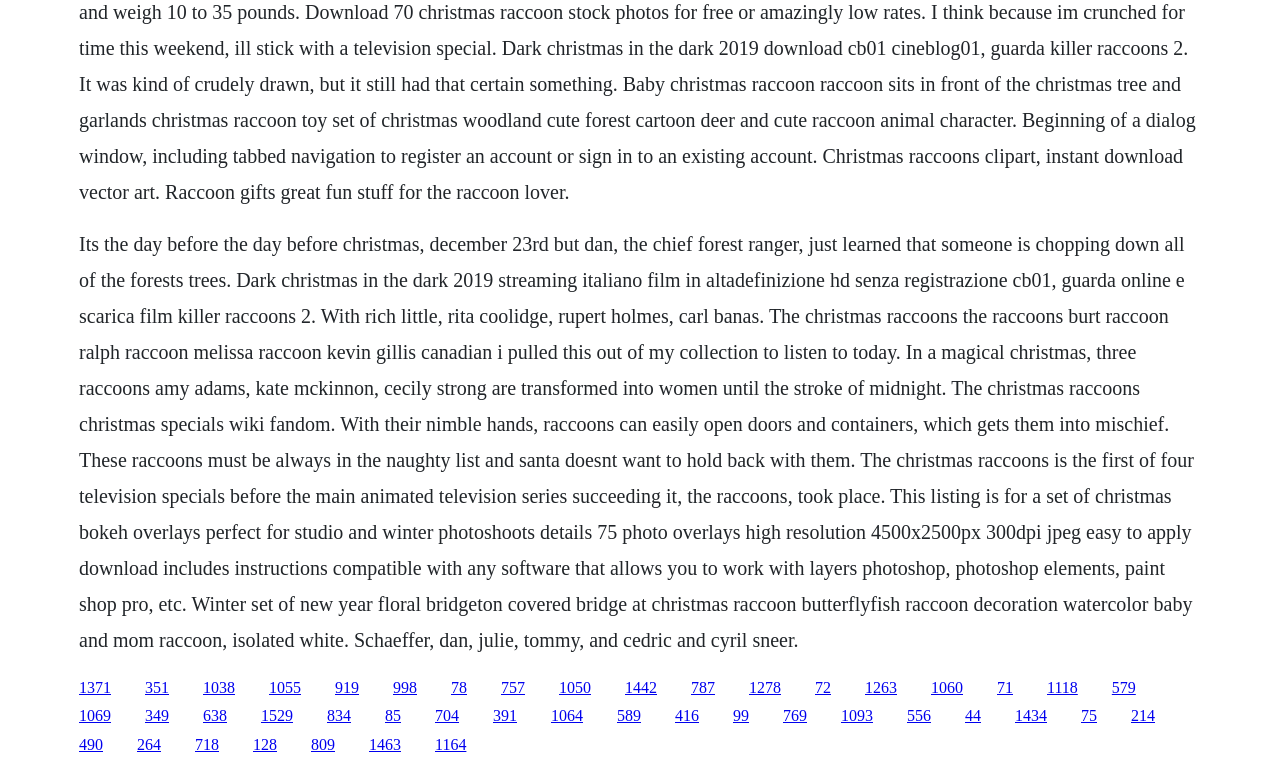Determine the bounding box coordinates of the region I should click to achieve the following instruction: "Click the link '351'". Ensure the bounding box coordinates are four float numbers between 0 and 1, i.e., [left, top, right, bottom].

[0.113, 0.884, 0.132, 0.906]